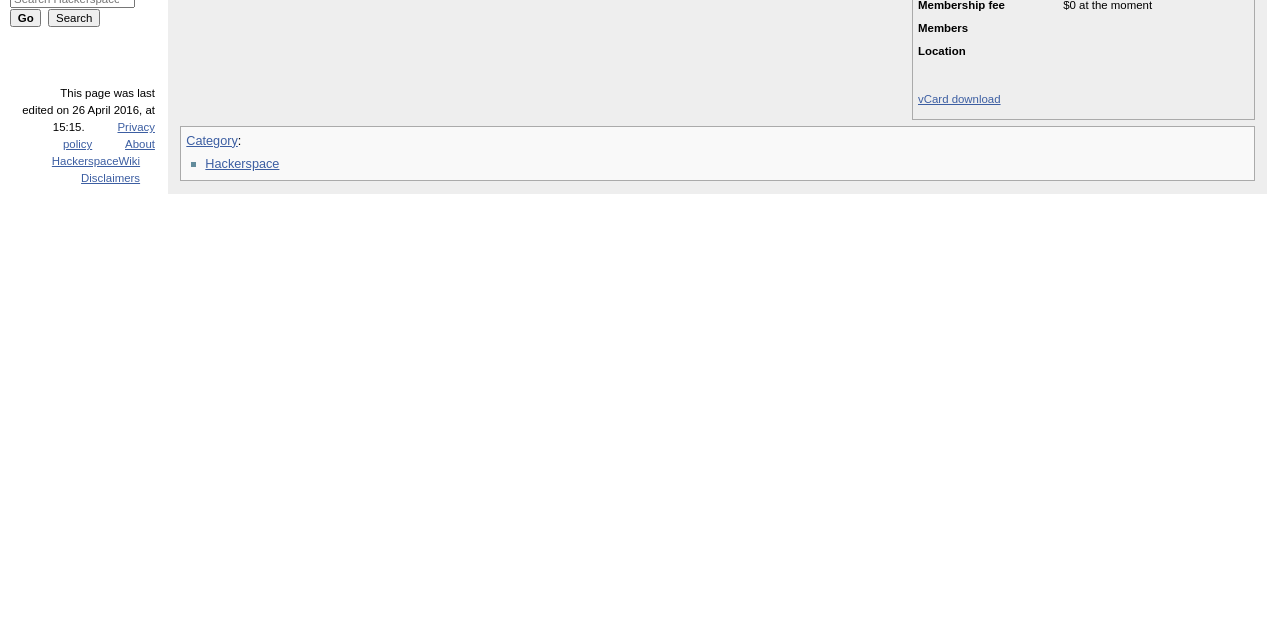Provide the bounding box coordinates of the HTML element this sentence describes: "Privacy policy". The bounding box coordinates consist of four float numbers between 0 and 1, i.e., [left, top, right, bottom].

[0.049, 0.189, 0.121, 0.234]